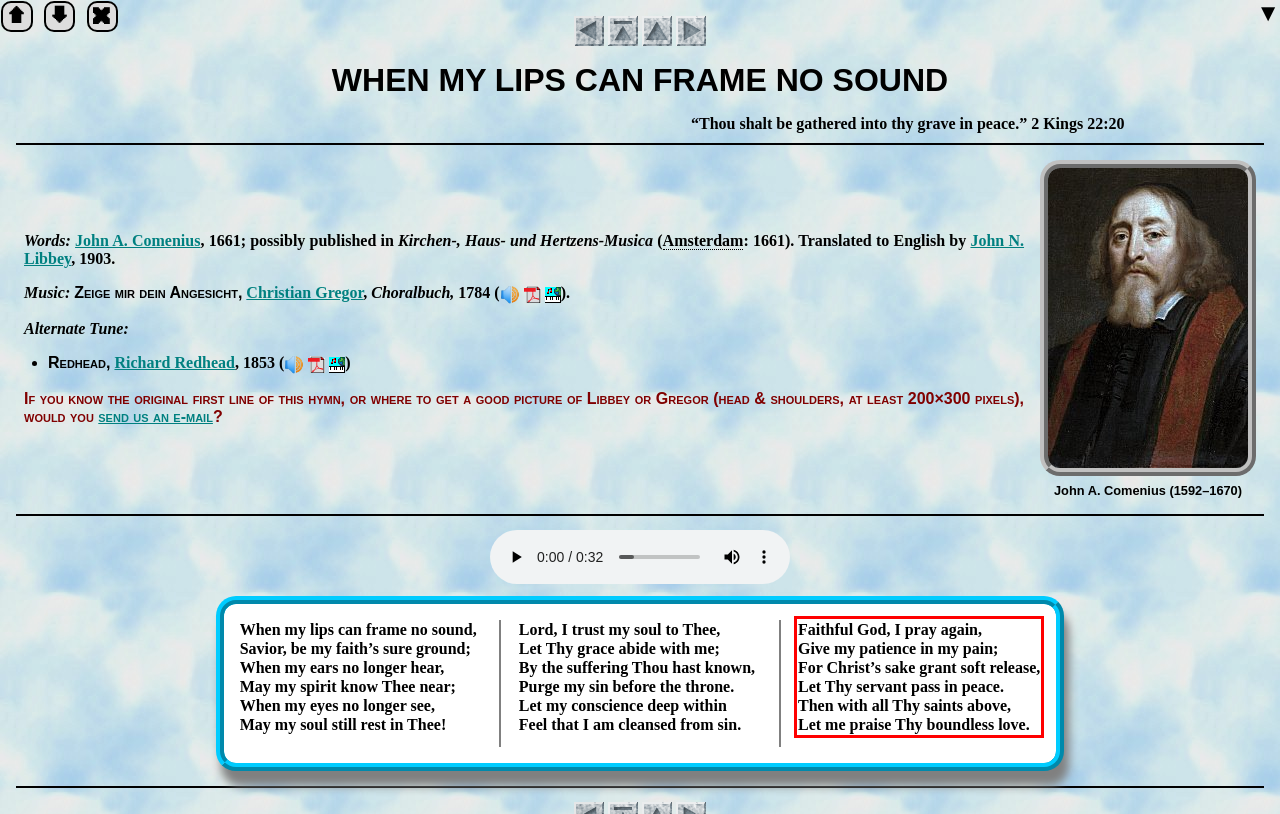Within the screenshot of the webpage, there is a red rectangle. Please recognize and generate the text content inside this red bounding box.

Faithful God, I pray again, Give my pa­tience in my pain; For Christ’s sake grant soft re­lease, Let Thy ser­vant pass in peace. Then with all Thy saints above, Let me praise Thy bound­less love.